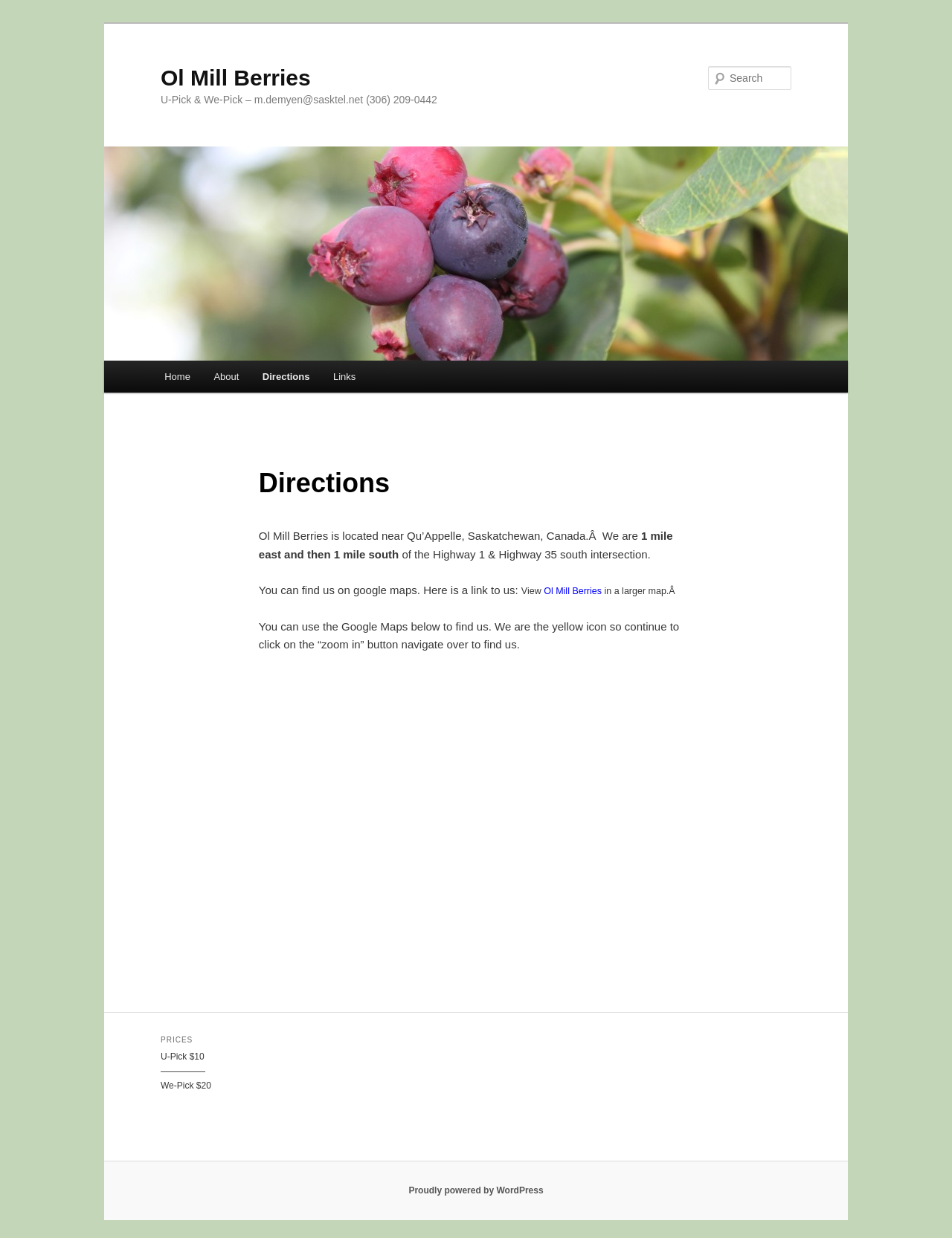Pinpoint the bounding box coordinates of the clickable element to carry out the following instruction: "Go to home page."

[0.16, 0.291, 0.212, 0.317]